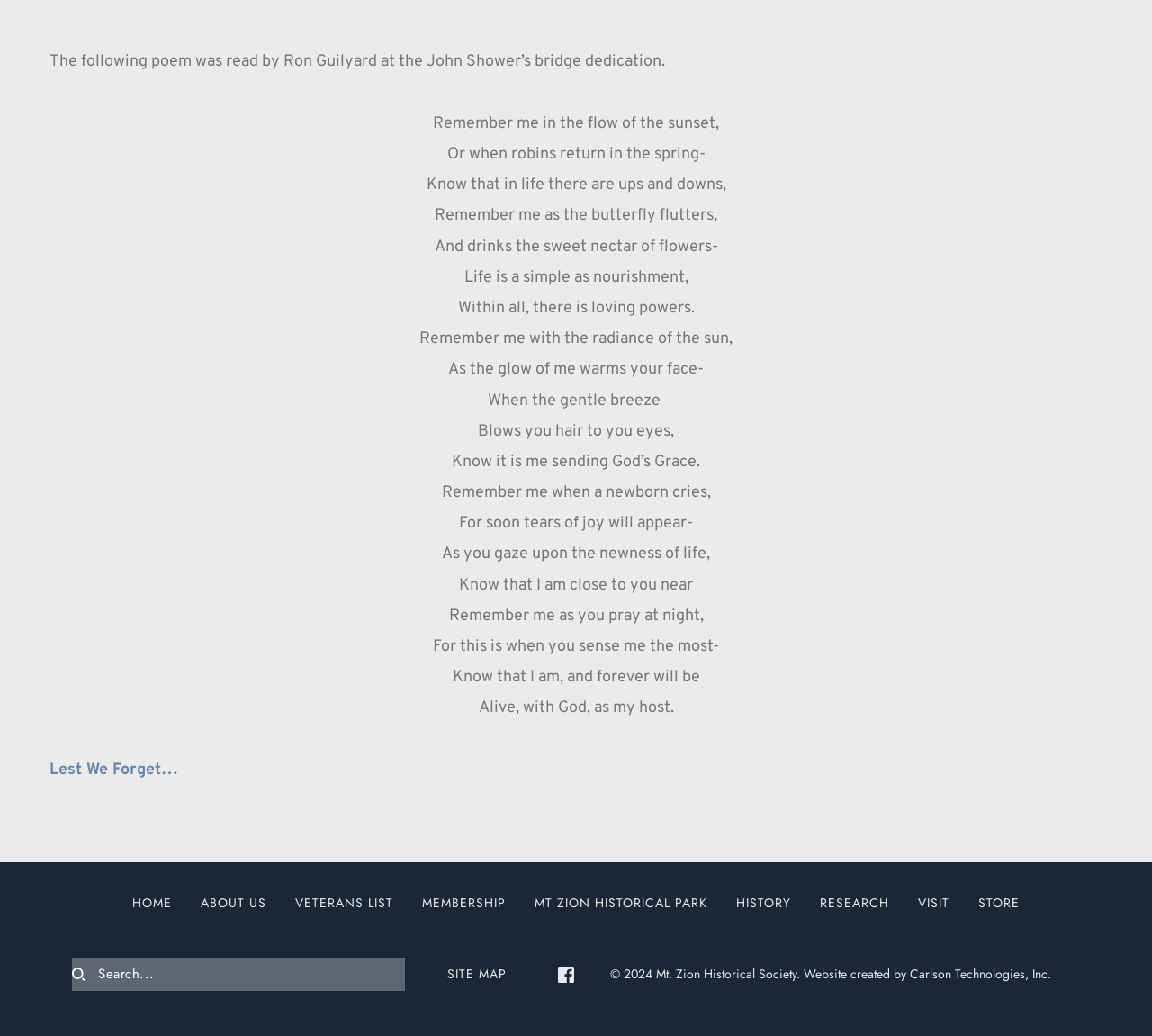Please identify the bounding box coordinates of the clickable area that will allow you to execute the instruction: "Go to the STORE".

[0.845, 0.863, 0.889, 0.881]